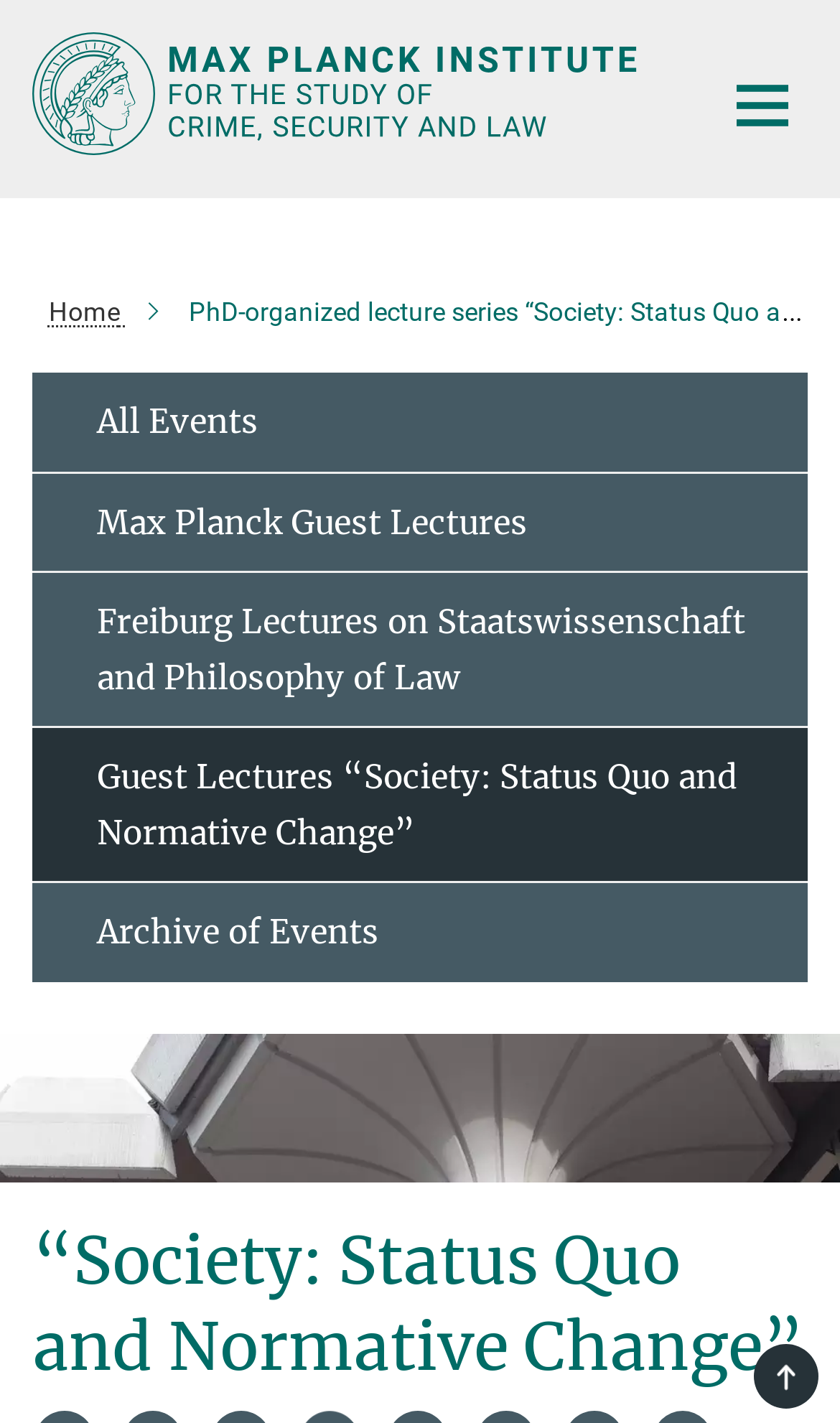Point out the bounding box coordinates of the section to click in order to follow this instruction: "switch main navigation".

[0.856, 0.043, 0.959, 0.104]